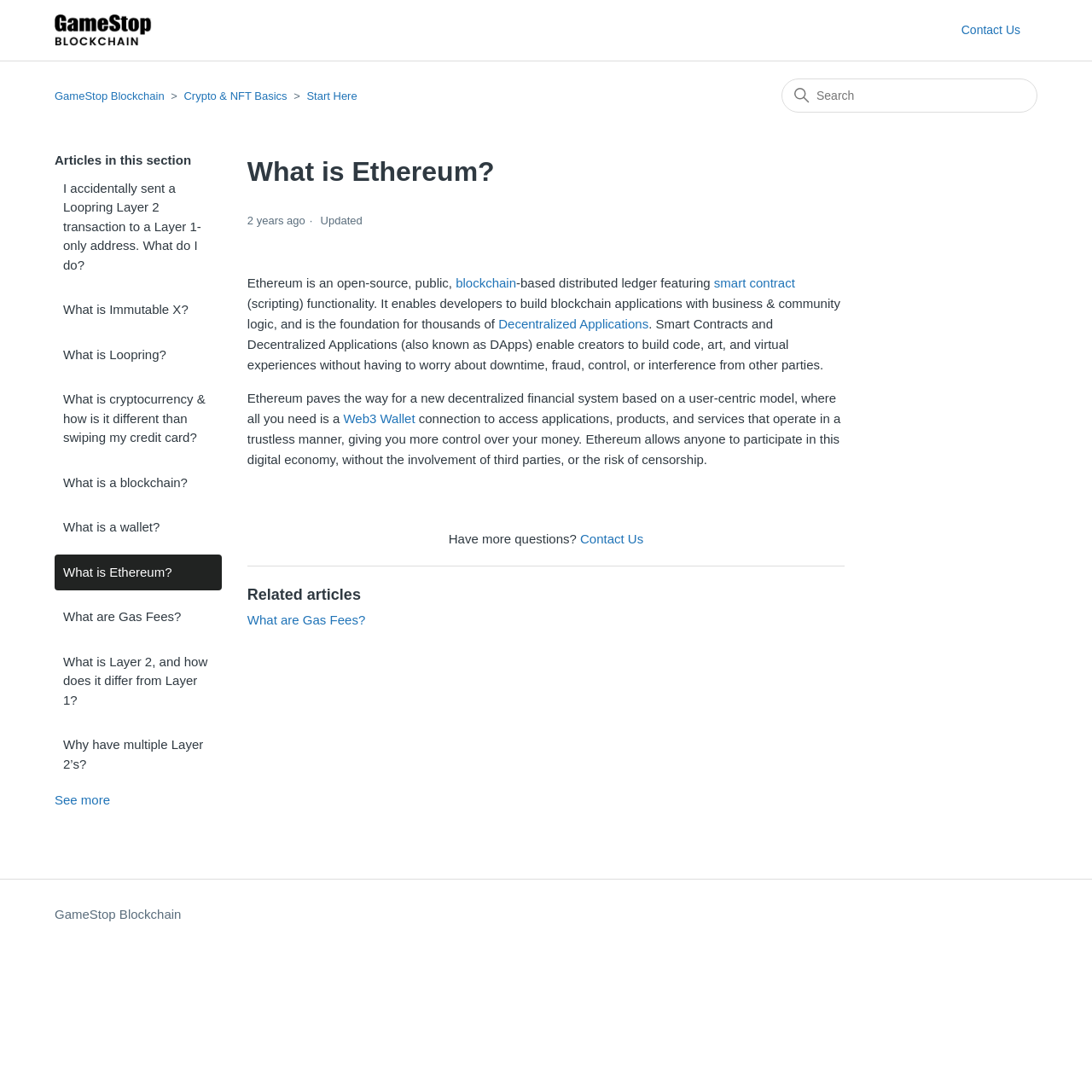What is the purpose of Ethereum?
Answer the question with a thorough and detailed explanation.

According to the webpage, Ethereum enables developers to build blockchain applications with business and community logic, and is the foundation for thousands of Decentralized Applications.